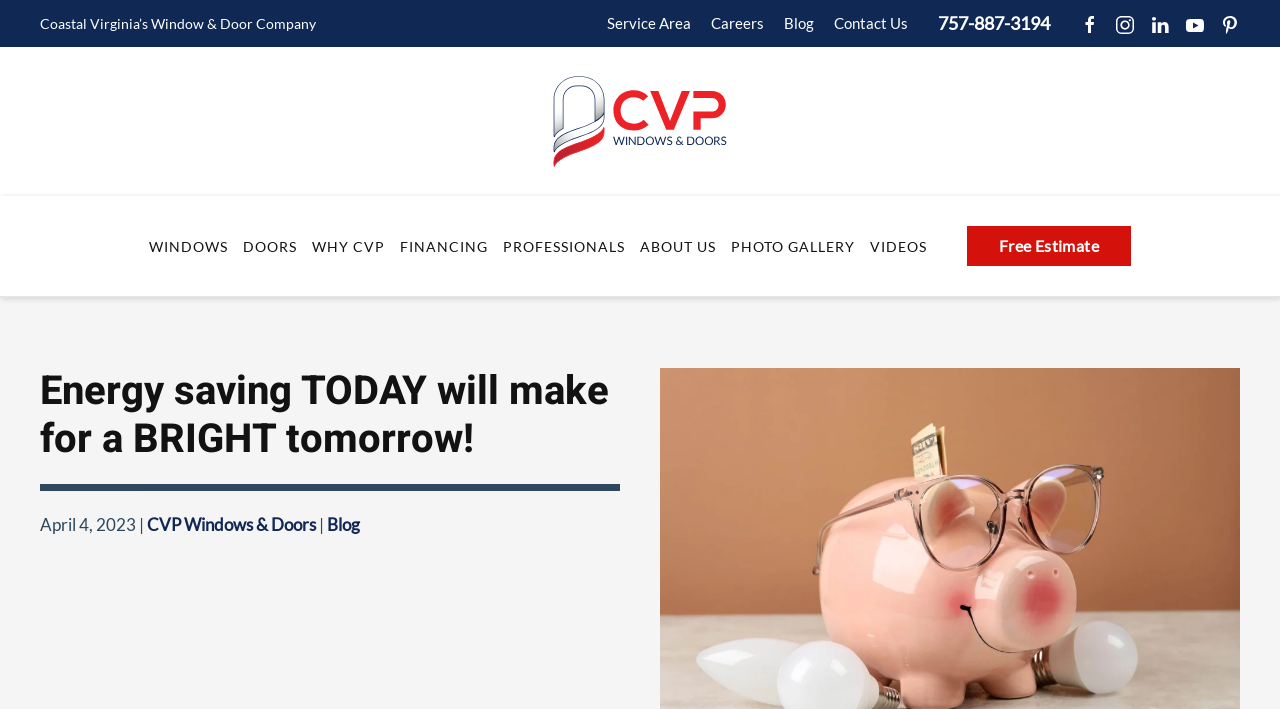Generate the text of the webpage's primary heading.

Energy saving TODAY will make for a BRIGHT tomorrow!